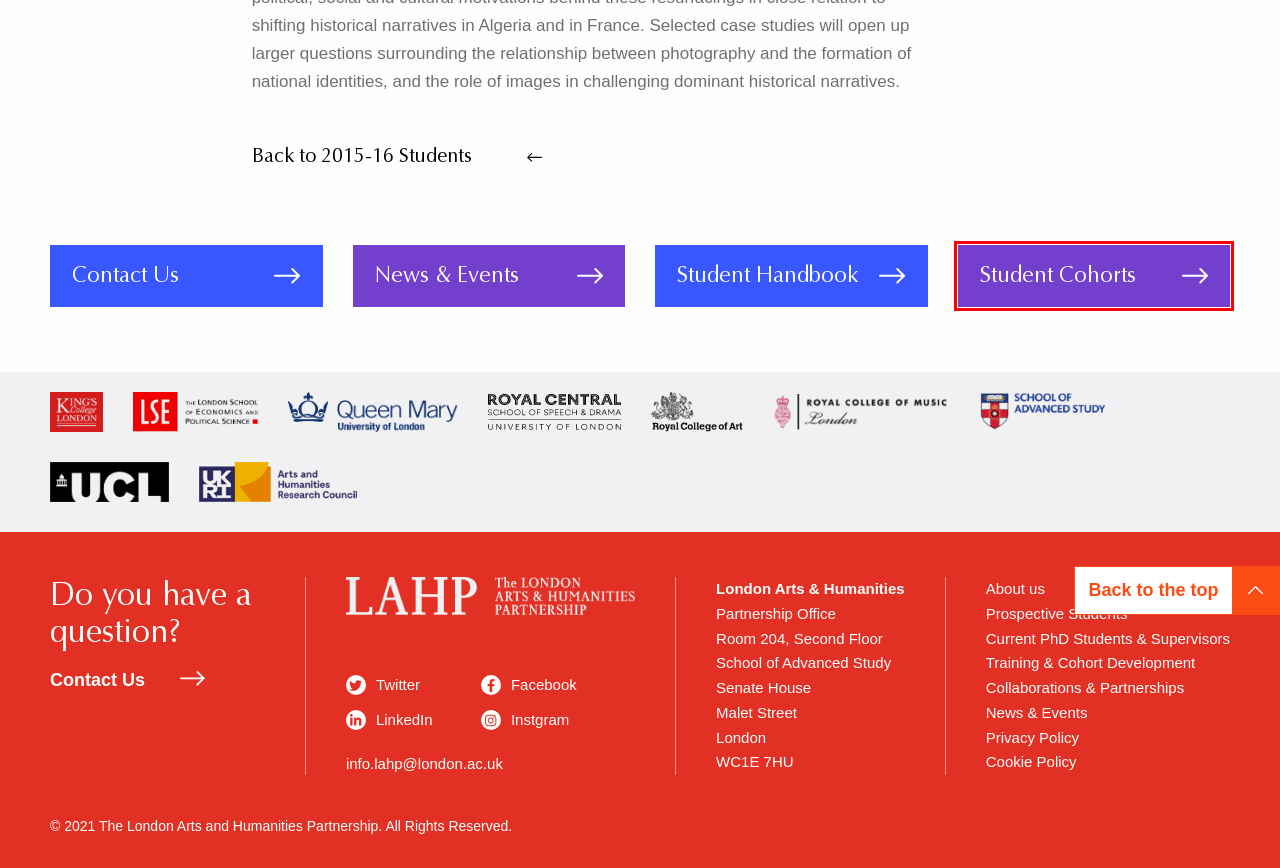You have a screenshot showing a webpage with a red bounding box around a UI element. Choose the webpage description that best matches the new page after clicking the highlighted element. Here are the options:
A. Student Cohorts - LAHP
B. About us - LAHP
C. Cookie Policy - LAHP
D. Prospective Students - LAHP
E. Training & Cohort Development - LAHP
F. Collaborations & Partnerships - LAHP
G. Privacy Policy - LAHP
H. Contact Us - LAHP

A